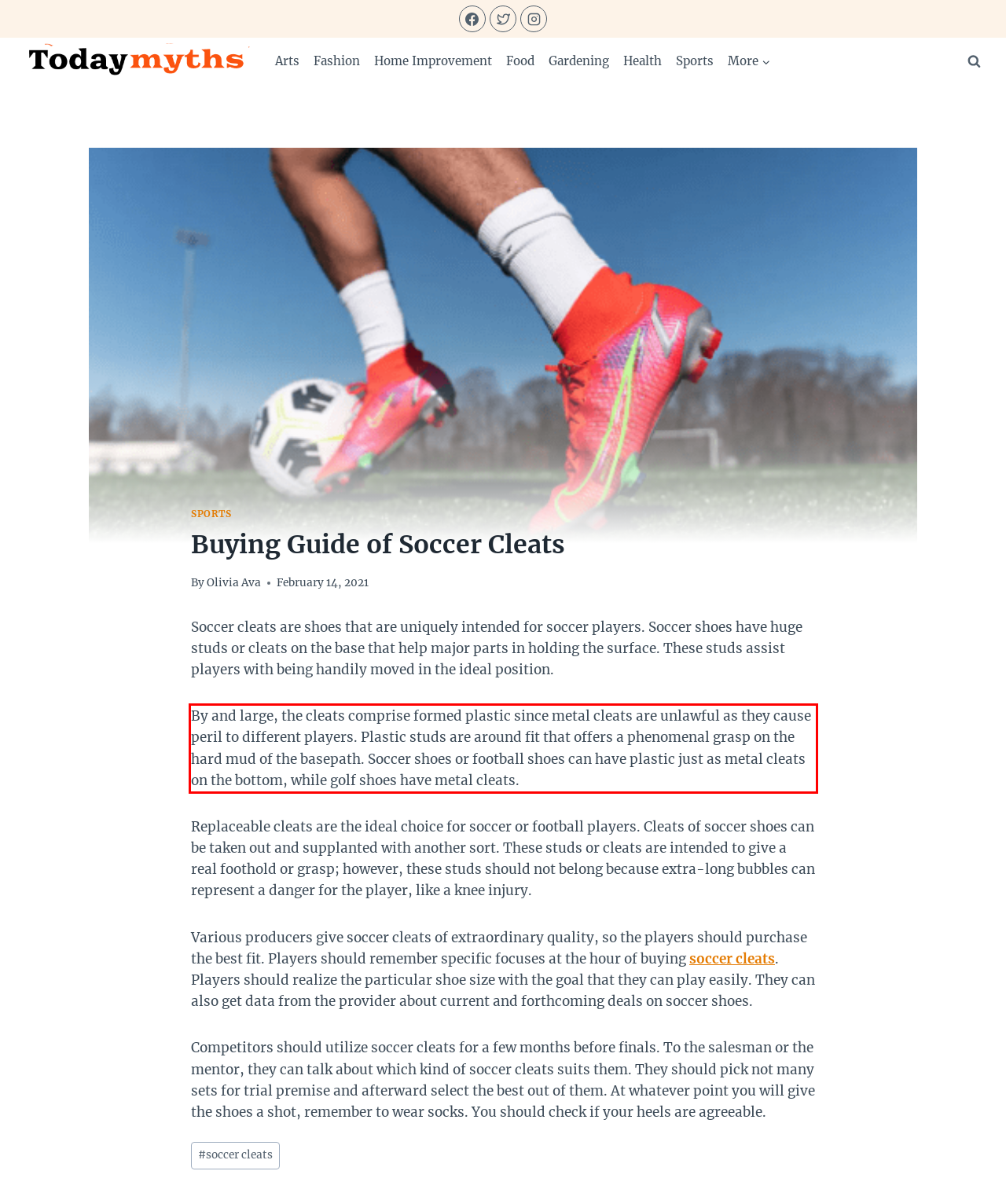Look at the webpage screenshot and recognize the text inside the red bounding box.

By and large, the cleats comprise formed plastic since metal cleats are unlawful as they cause peril to different players. Plastic studs are around fit that offers a phenomenal grasp on the hard mud of the basepath. Soccer shoes or football shoes can have plastic just as metal cleats on the bottom, while golf shoes have metal cleats.